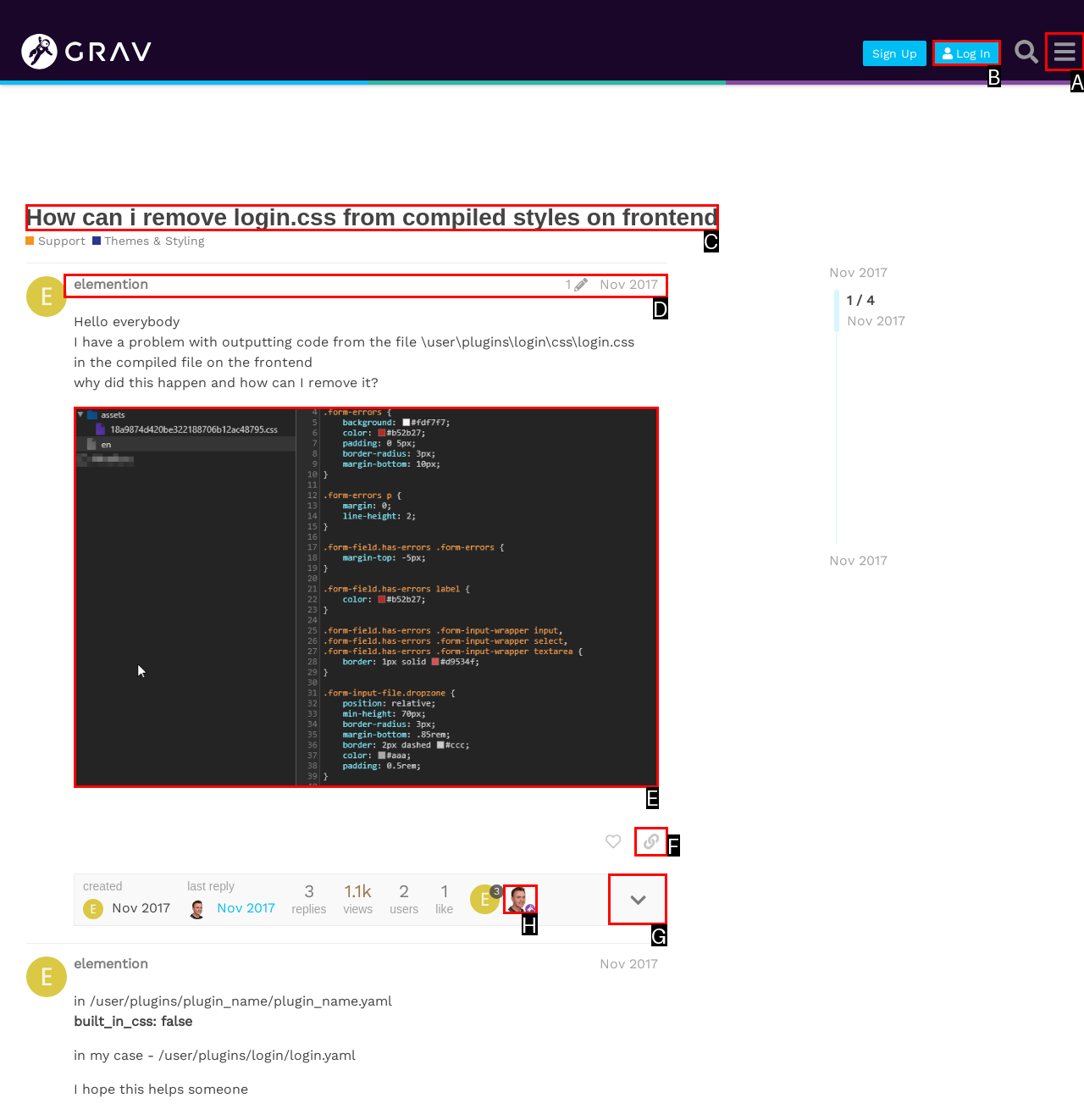Determine which HTML element to click to execute the following task: View the post by elemention Answer with the letter of the selected option.

D